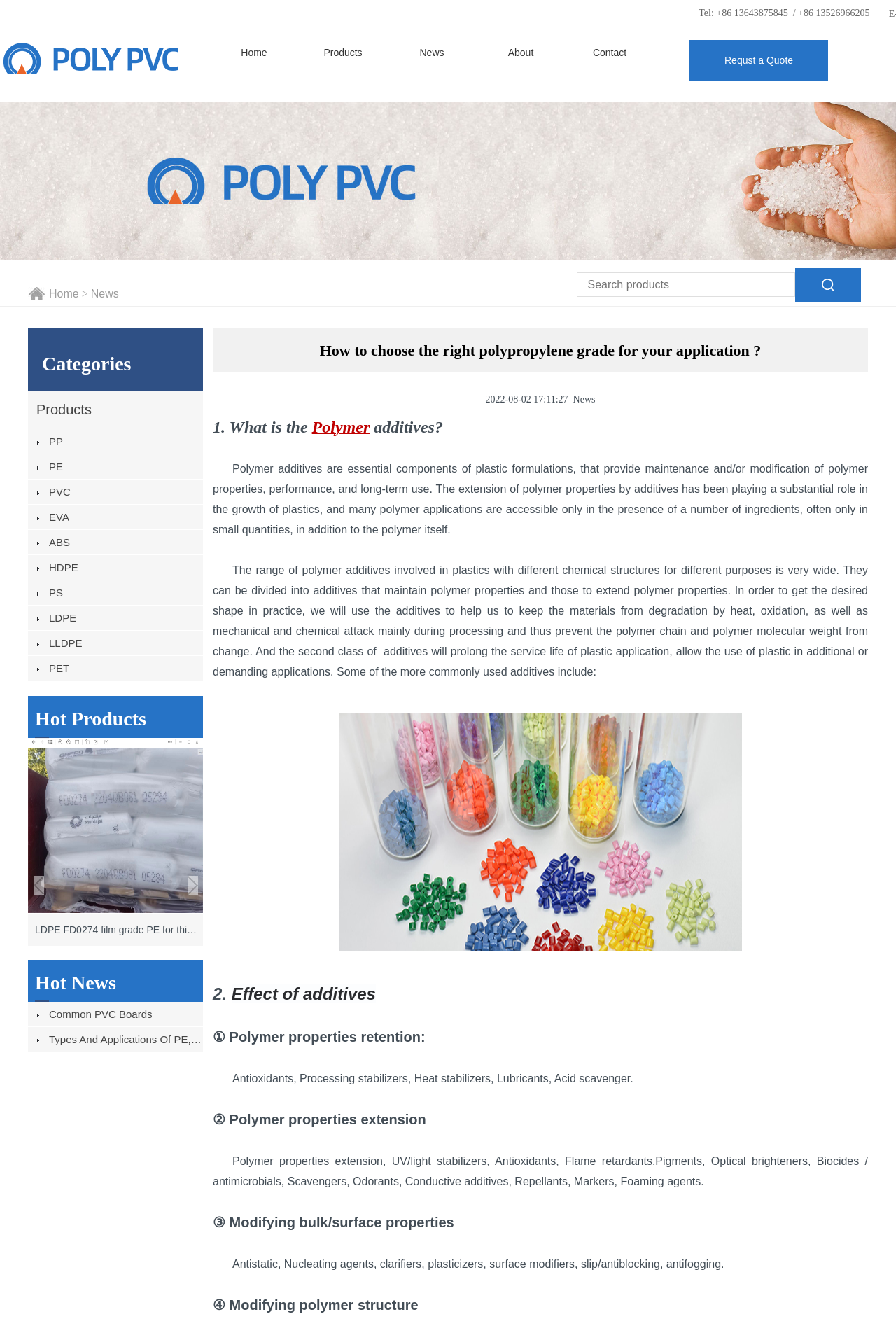Using the details from the image, please elaborate on the following question: How many links are under the 'Products' heading?

I counted the links under the 'Products' heading, which are PP, PE, PVC, EVA, ABS, HDPE, PS, LDPE, and PET. There are 9 links in total.